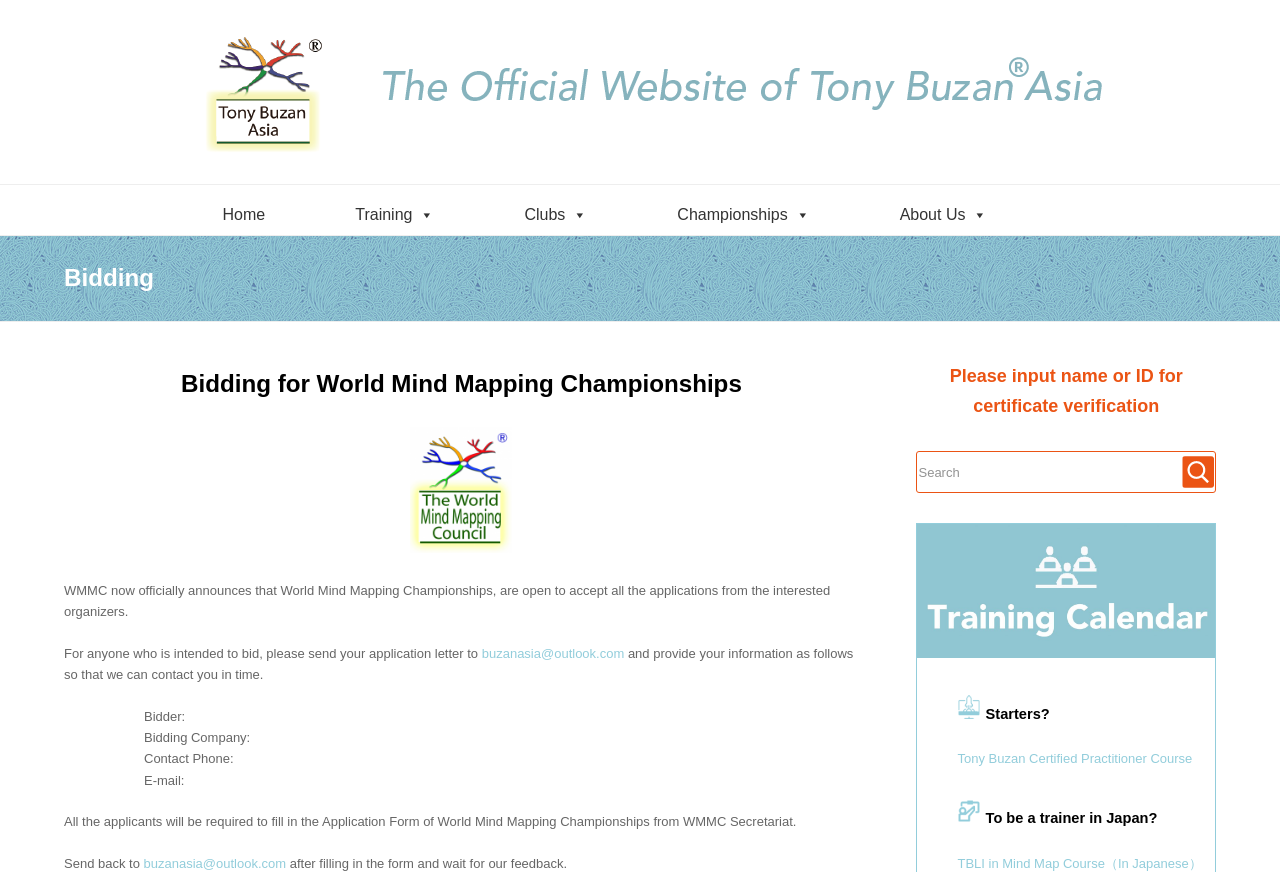Pinpoint the bounding box coordinates of the area that must be clicked to complete this instruction: "Click on the 'Tony Buzan Certified Practitioner Course' link".

[0.748, 0.861, 0.932, 0.878]